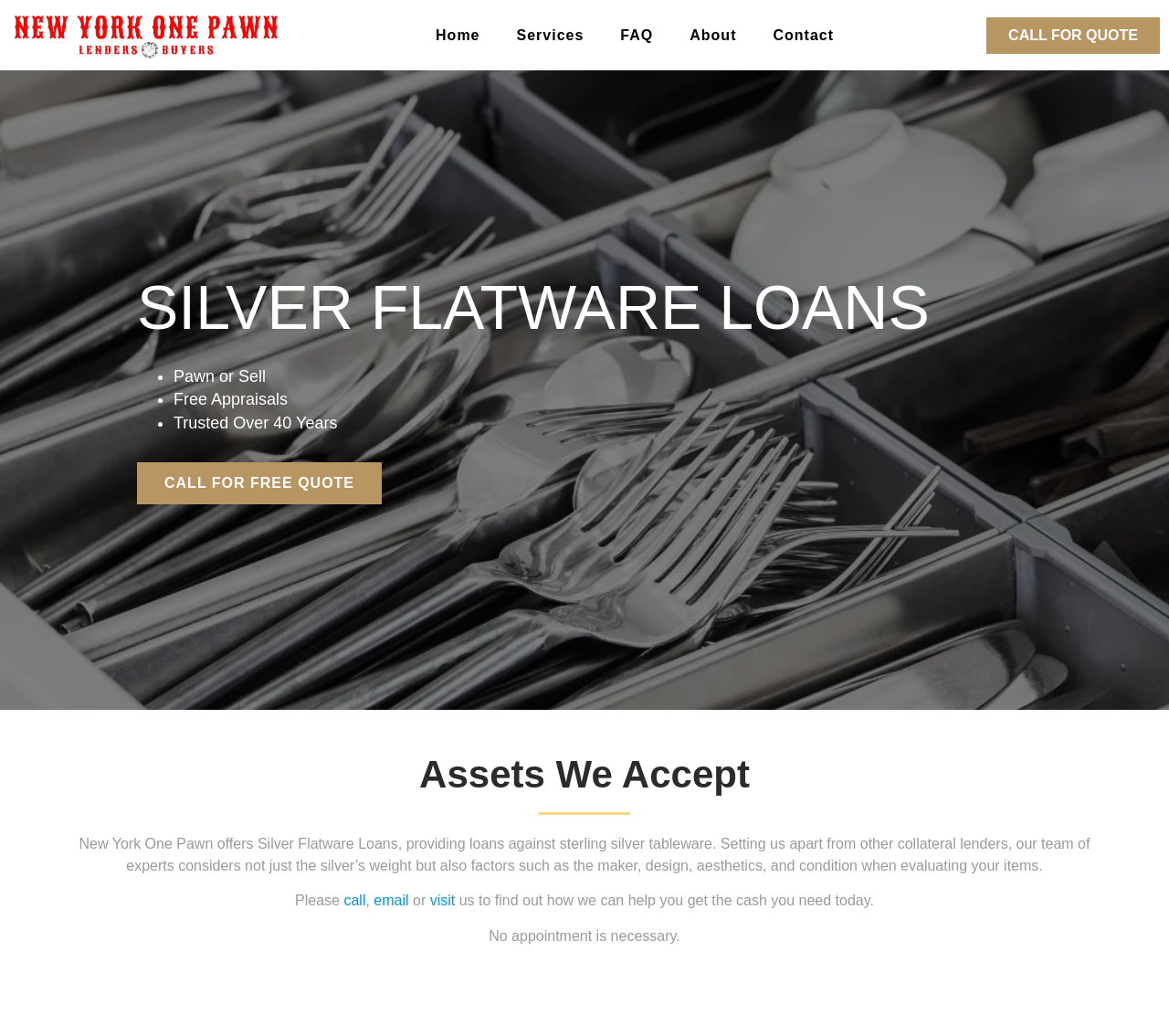Provide the bounding box coordinates for the UI element described in this sentence: "alt="new York one pawn logo"". The coordinates should be four float values between 0 and 1, i.e., [left, top, right, bottom].

[0.008, 0.009, 0.242, 0.059]